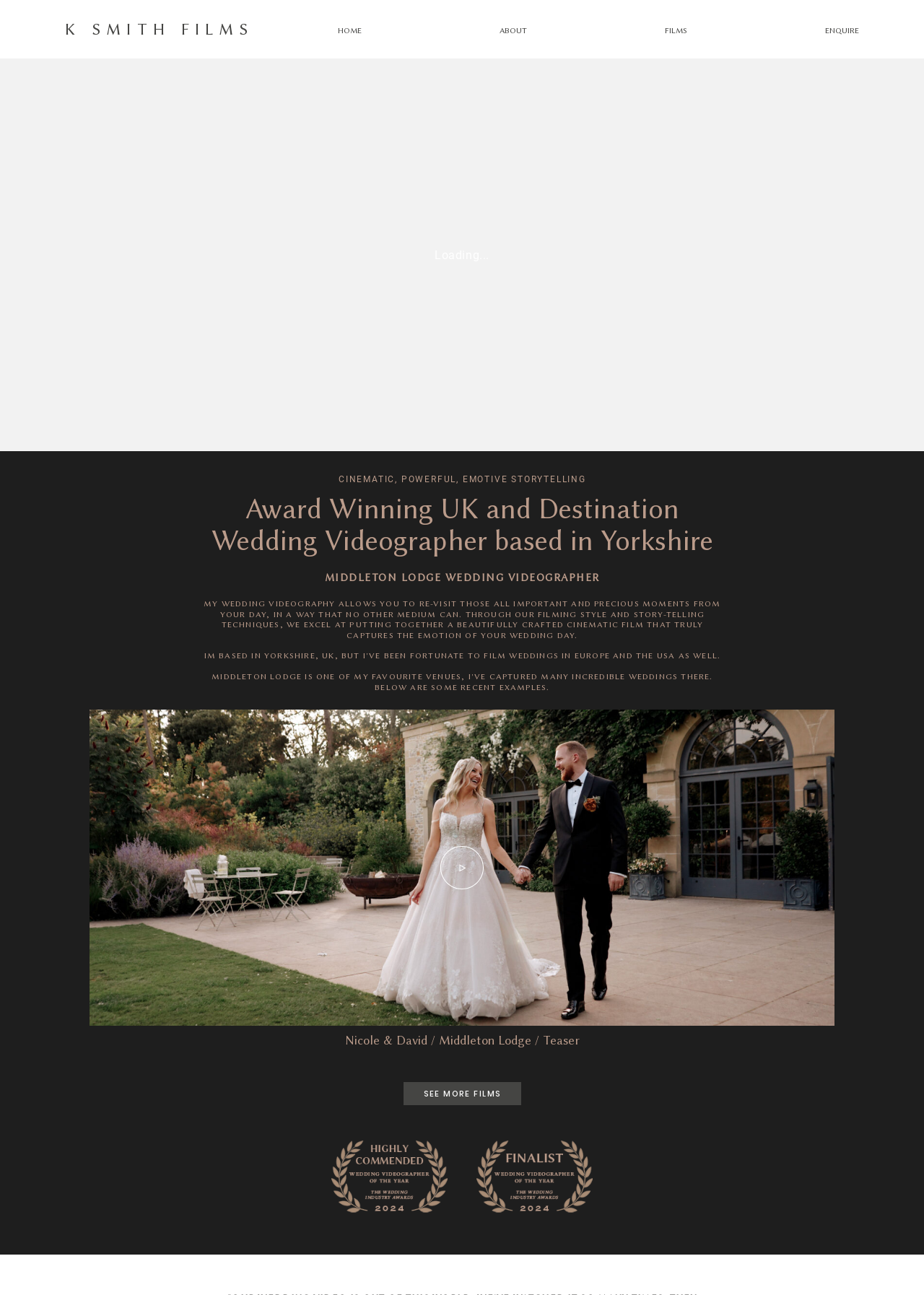Provide a comprehensive caption for the webpage.

The webpage is about K Smith Films, an award-winning wedding videography company based in Yorkshire. At the top left, there is a link to the company's homepage, "K SMITH FILMS". Next to it, there are four navigation links: "HOME", "ABOUT", "FILMS", and "ENQUIRE", which are aligned horizontally.

Below the navigation links, there are three headings that introduce the company's services. The first heading reads "CINEMATIC, POWERFUL, EMOTIVE STORYTELLING", followed by "Award Winning UK and Destination" and "Wedding Videographer based in Yorkshire". These headings are centered on the page.

Underneath the headings, there is a paragraph of text that describes the company's wedding videography services, emphasizing the importance of capturing precious moments from the wedding day.

To the right of the text, there is an image, likely a screenshot from one of their wedding videos. Below the image, there is a heading "Nicole & David / Middleton Lodge / Teaser", which suggests that it is a teaser for a specific wedding video.

Further down, there is a link "SEE MORE FILMS" that invites visitors to explore more of the company's work. At the bottom of the page, there are three social media links, represented by icons.

On the right side of the page, there is a duplicate set of navigation links: "HOME", "ABOUT", "FILMS", and "ENQUIRE", which are aligned vertically.